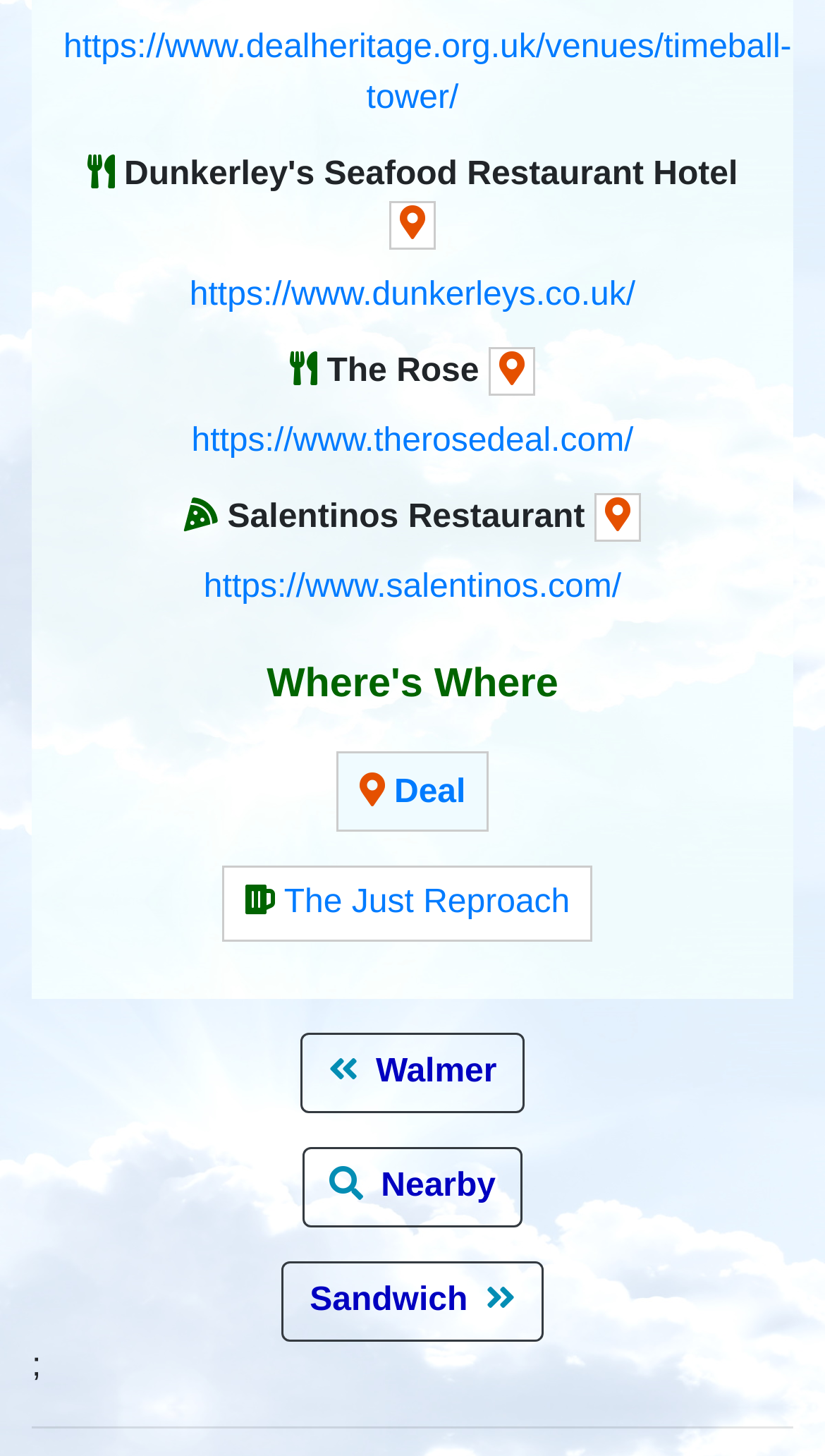With reference to the screenshot, provide a detailed response to the question below:
What is the name of the restaurant?

The StaticText element with the text 'Salentinos Restaurant' is likely the name of a restaurant, which is also supported by the link 'https://www.salentinos.com/' next to it.